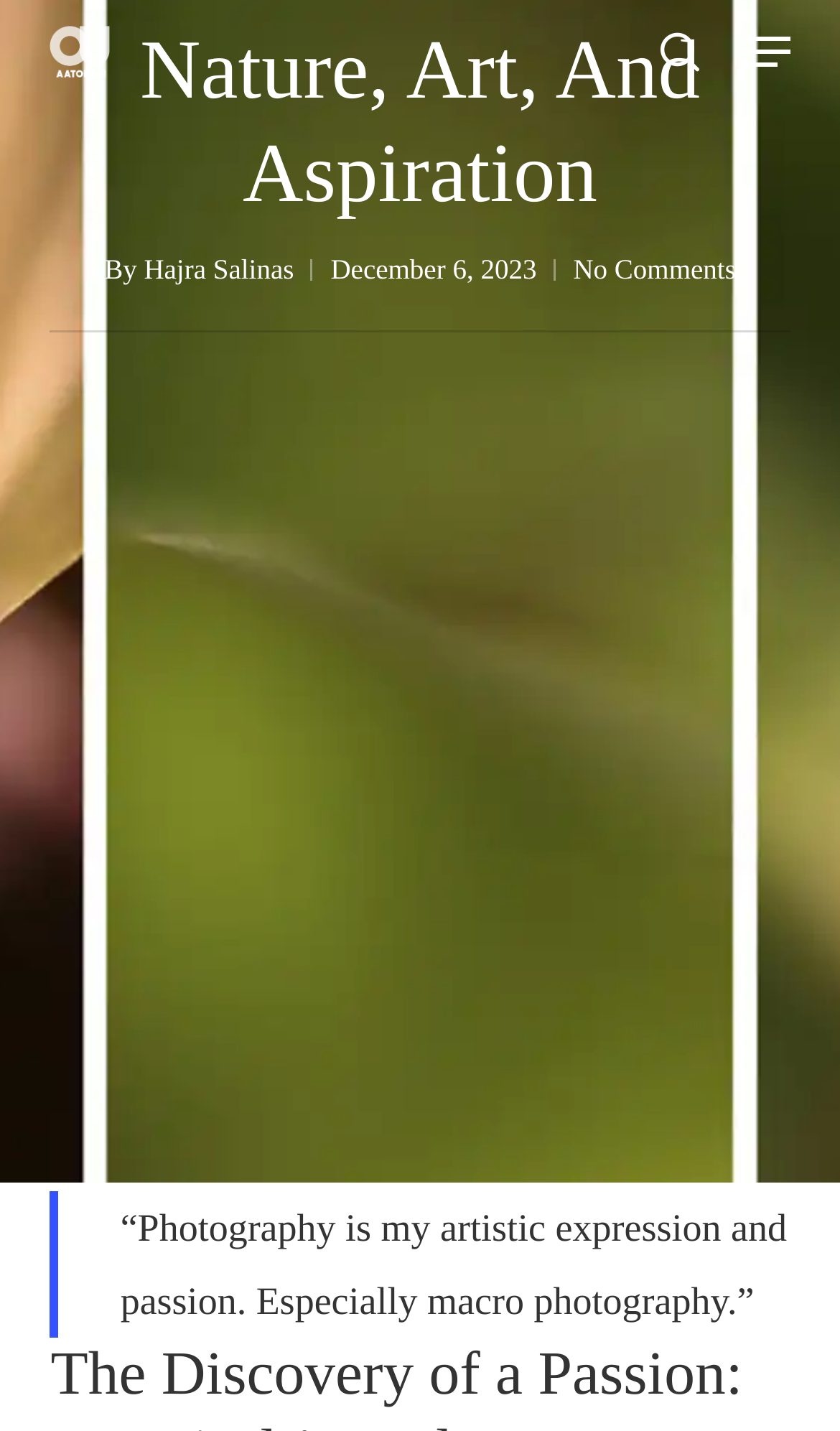Please find the bounding box coordinates in the format (top-left x, top-left y, bottom-right x, bottom-right y) for the given element description. Ensure the coordinates are floating point numbers between 0 and 1. Description: Hajra Salinas

[0.171, 0.177, 0.35, 0.2]